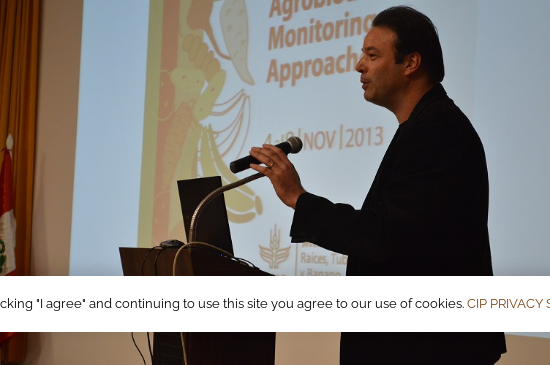What is Stef de Haan presenting?
Please provide a single word or phrase as the answer based on the screenshot.

A framework on agrobiodiversity monitoring